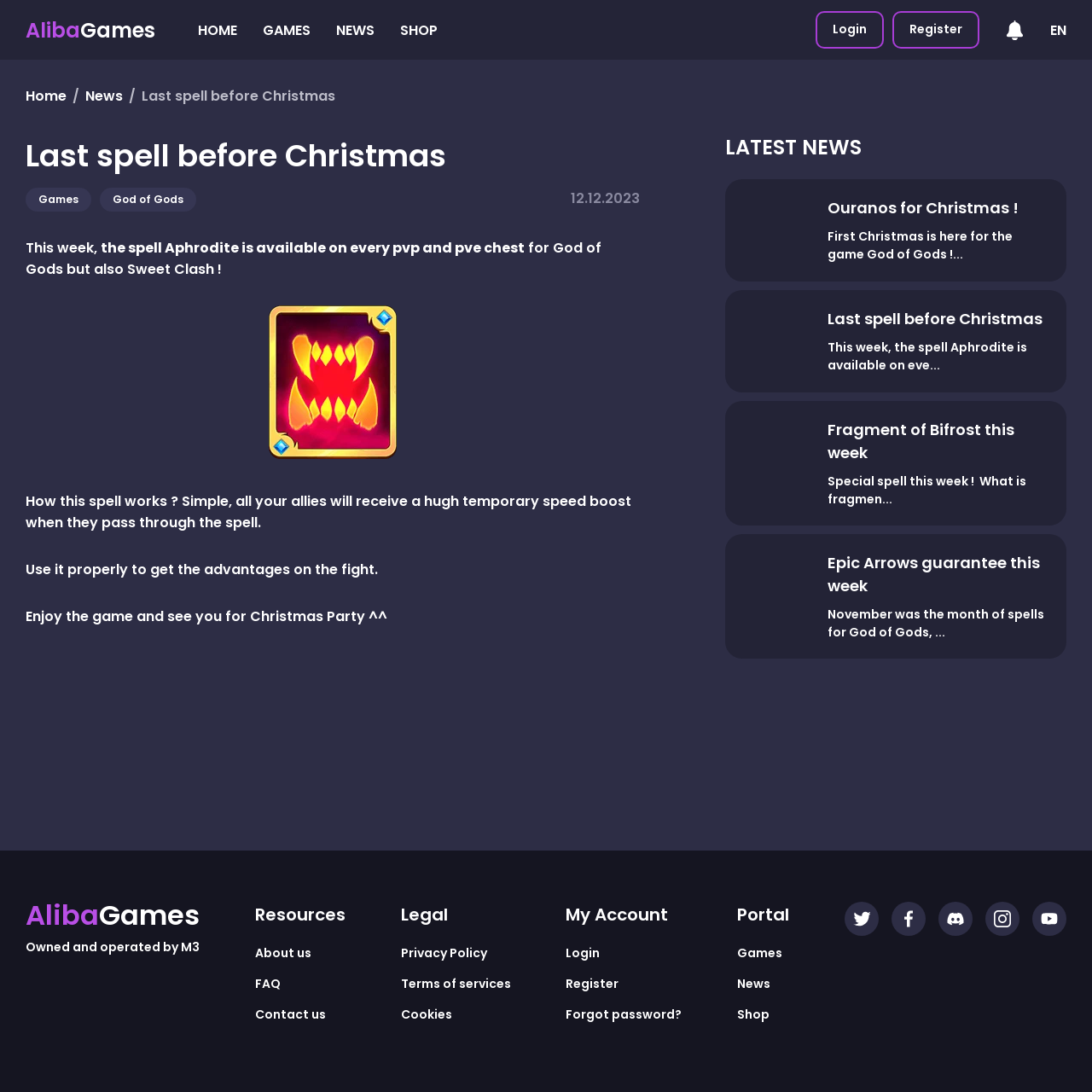Describe all the significant parts and information present on the webpage.

This webpage is about Aphrodite's week on AlibaGames. At the top, there is a navigation bar with links to "HOME", "GAMES", "NEWS", and "SHOP". On the right side of the navigation bar, there are buttons for "Login" and "Register". Next to these buttons, there is an image and language options "EN" and "FR".

Below the navigation bar, there is a main section with a breadcrumb navigation showing the path "Home > News > Last spell before Christmas". The main section is divided into two parts. On the left side, there is an article about the last spell before Christmas, which is Aphrodite. The article includes a heading, a brief description of the spell, and an image. The spell is available on every PvP and PvE chest for God of Gods and Sweet Clash.

On the right side of the main section, there is a list of latest news with links to four news articles, including the one about the last spell before Christmas.

At the bottom of the page, there is a footer section with links to "AlibaGames", "Resources", "About us", "FAQ", "Contact us", "Legal", "My Account", and "Portal". There are also links to social media platforms like Twitter, Facebook, Discord, Instagram, and YouTube.